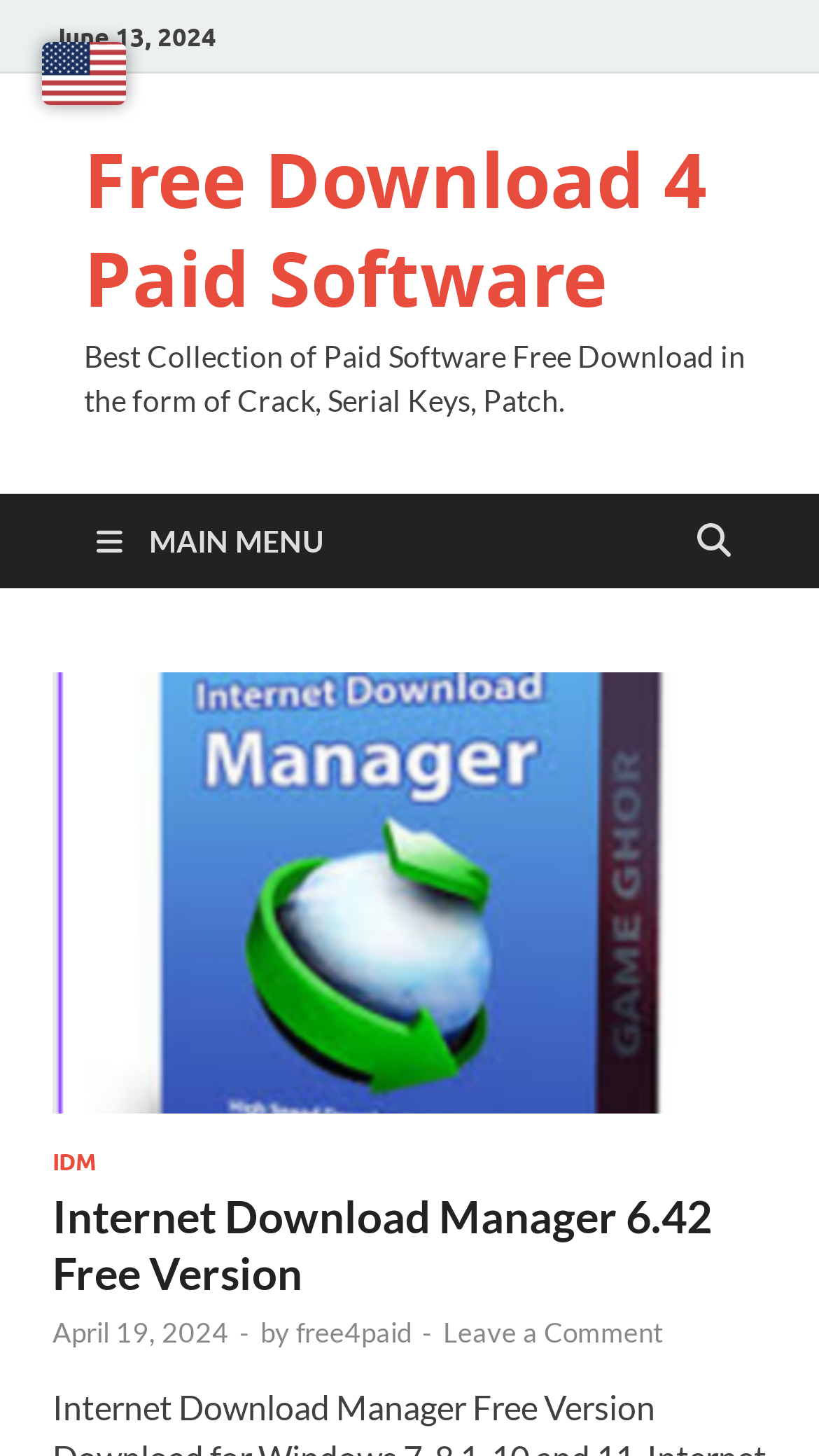Answer the question below with a single word or a brief phrase: 
What is the version of Internet Download Manager listed?

6.42